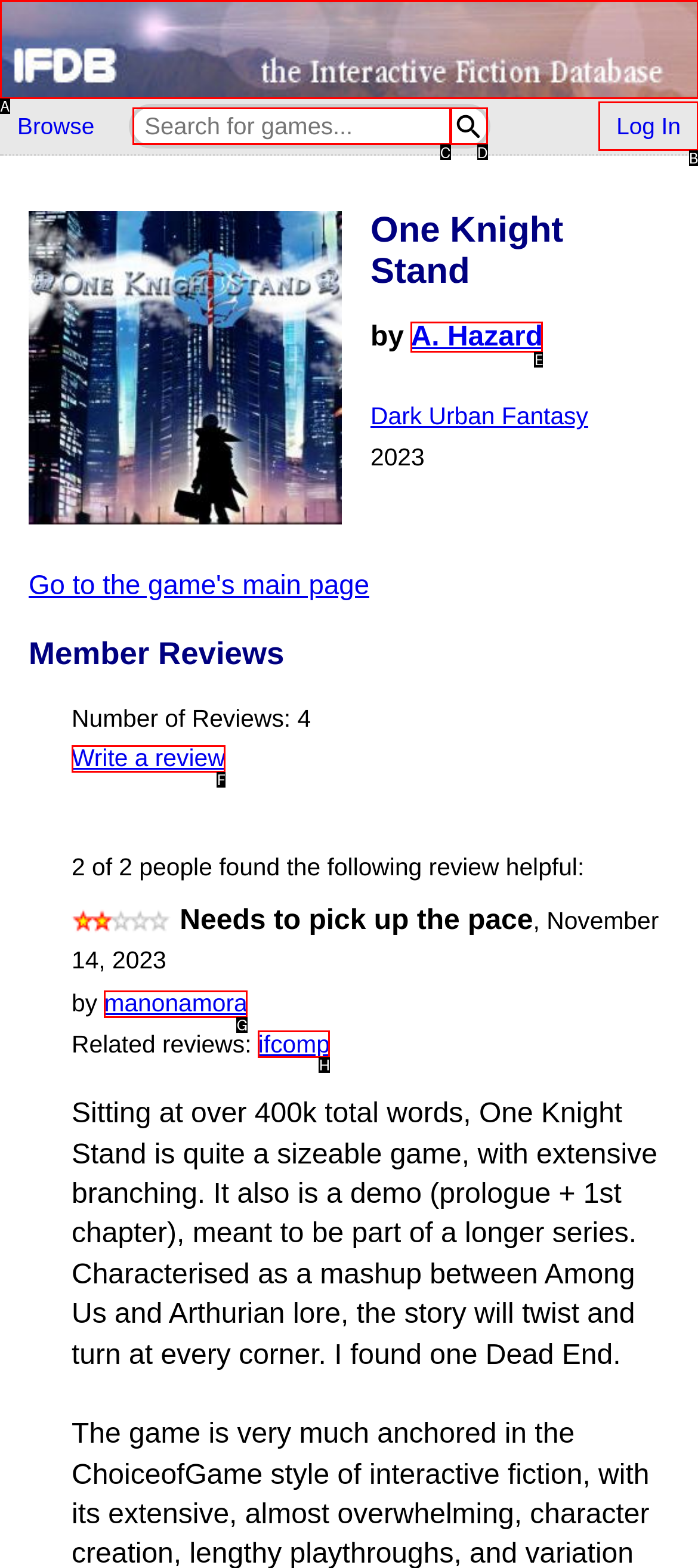Pick the option that should be clicked to perform the following task: Log in to the website
Answer with the letter of the selected option from the available choices.

B